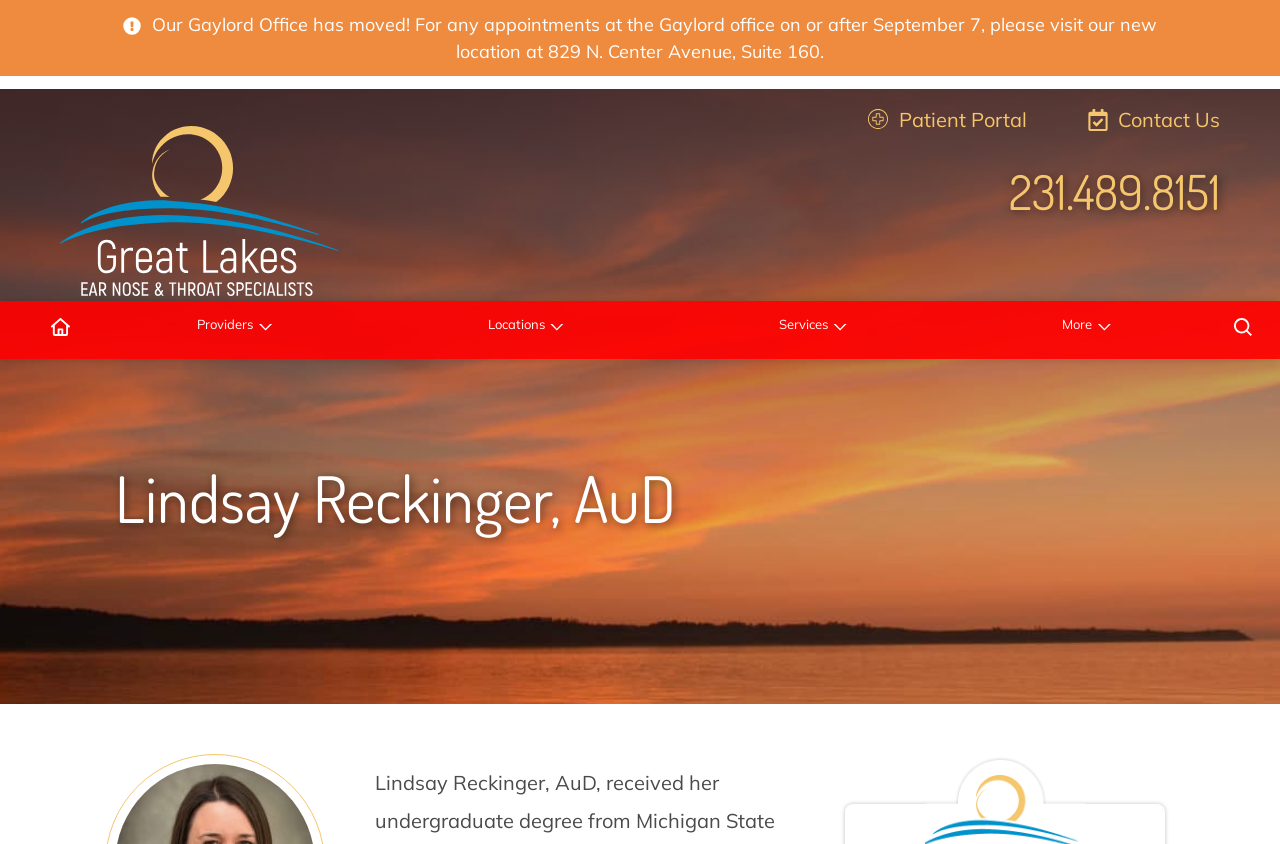Please answer the following question as detailed as possible based on the image: 
What is the name of the ENT specialist?

I found the name of the ENT specialist by looking at the heading element which says 'Lindsay Reckinger, AuD'.